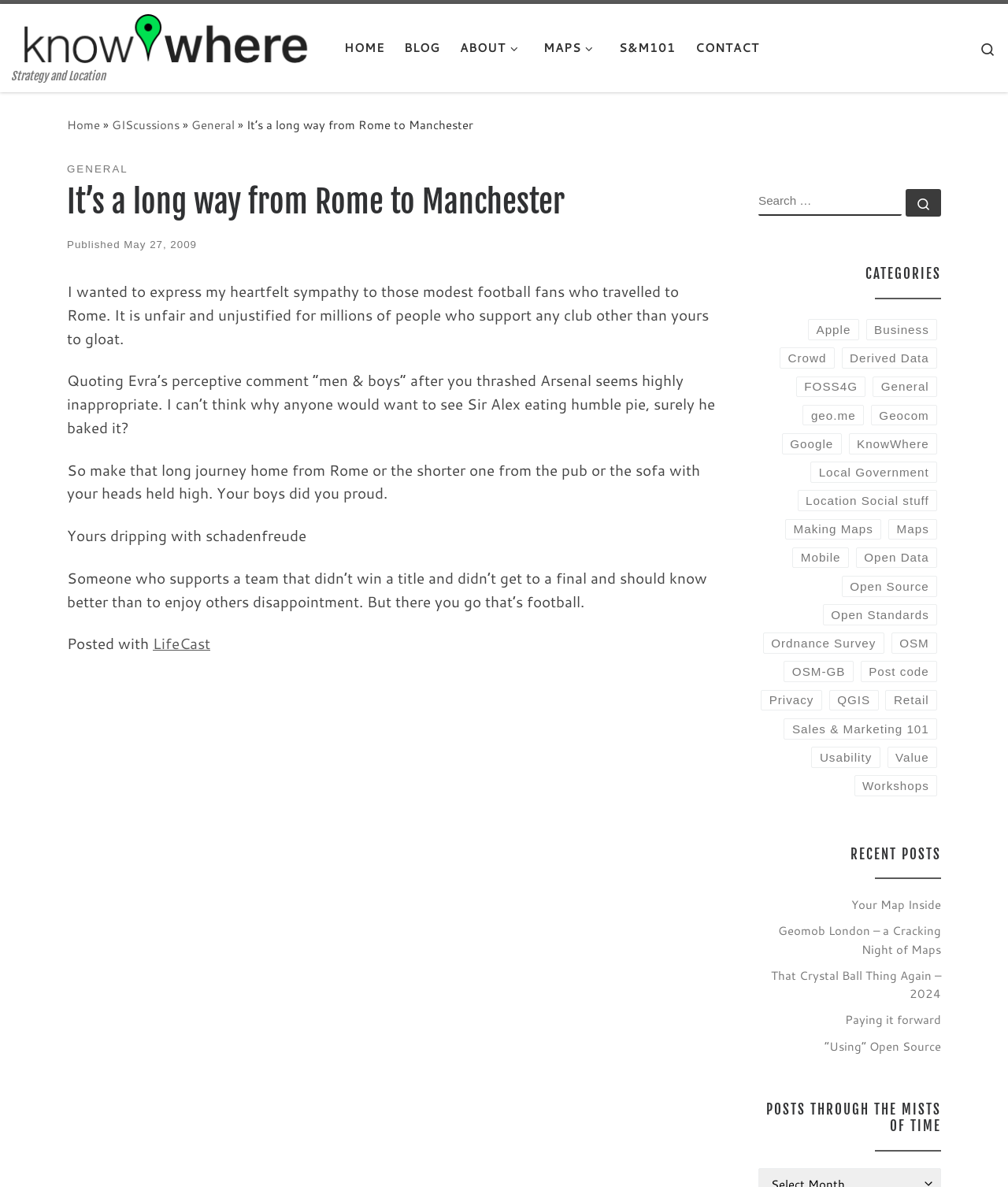Reply to the question with a single word or phrase:
What is the name of the website?

KnowWhere